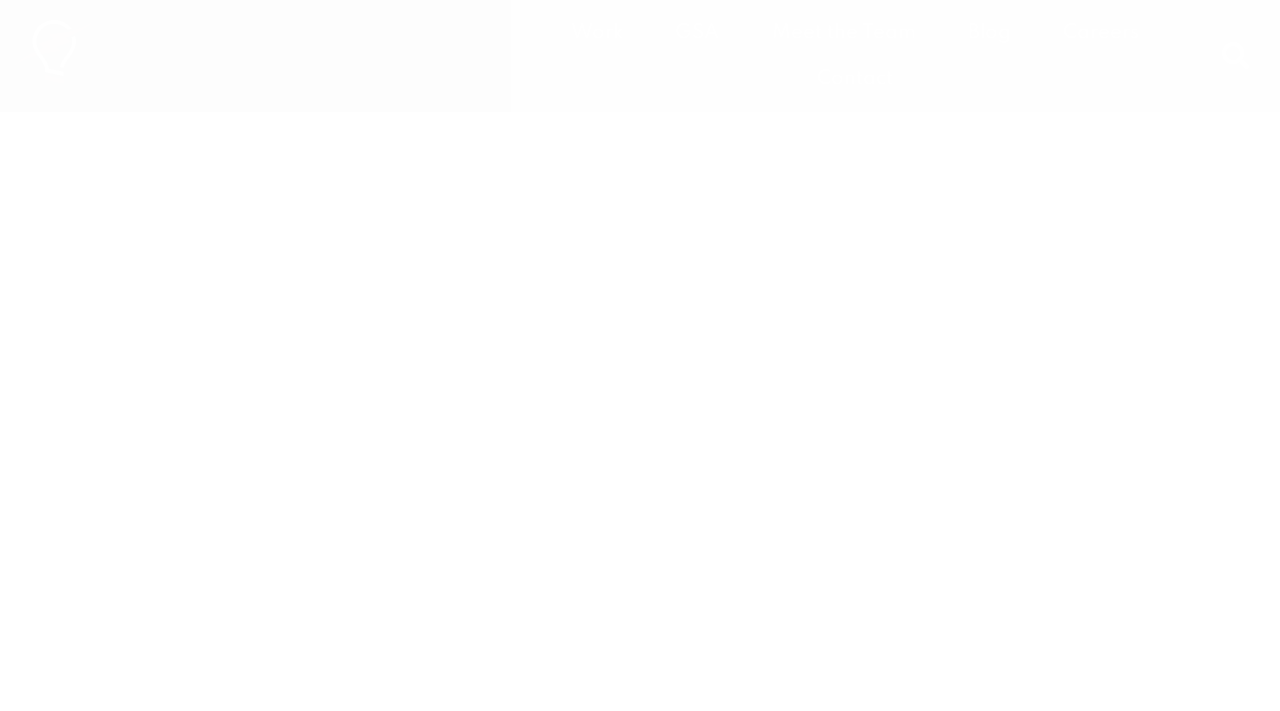Where is the search bar located?
Answer the question using a single word or phrase, according to the image.

Top right